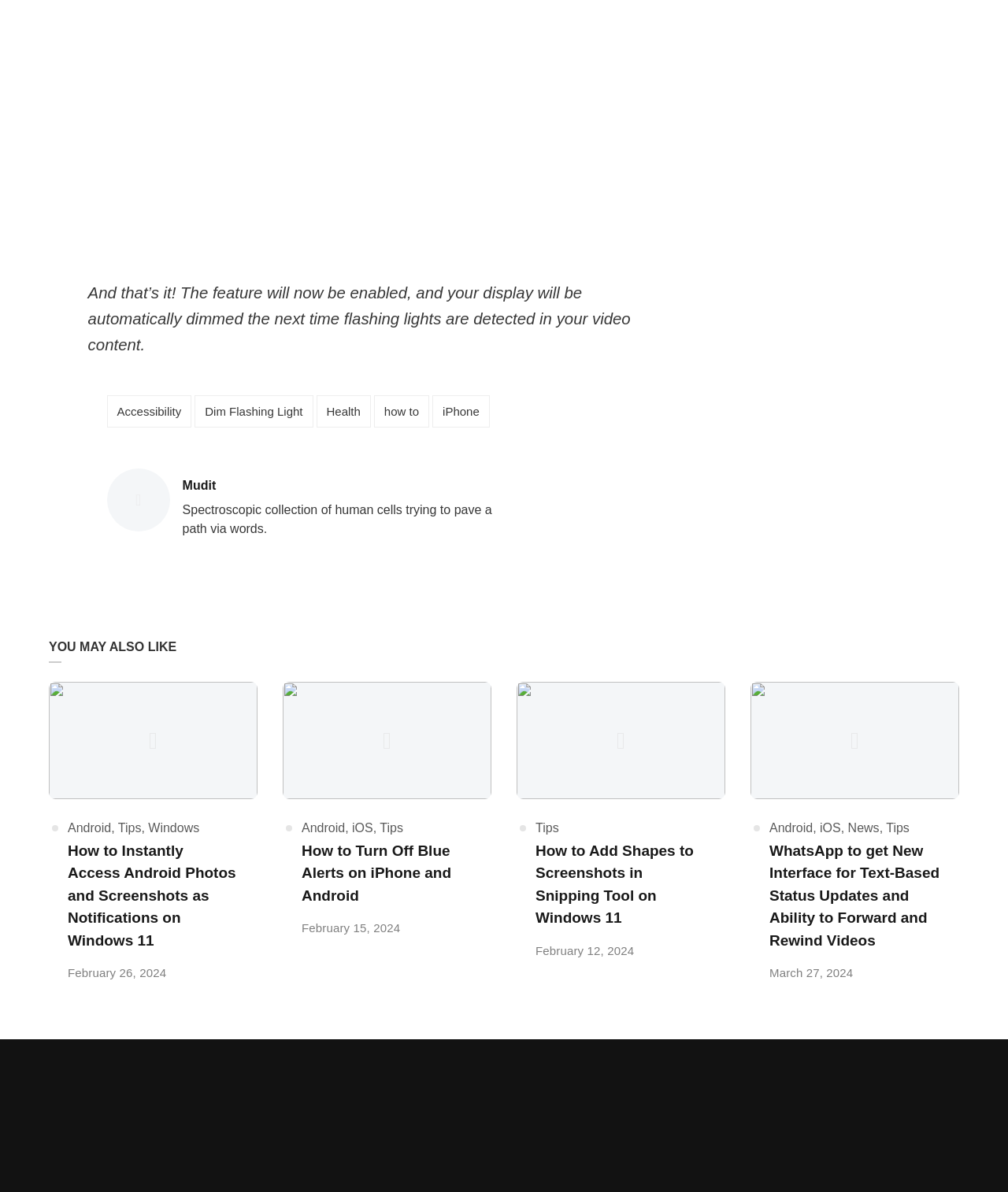Find the bounding box coordinates for the area that should be clicked to accomplish the instruction: "Visit the page of Mudit".

[0.181, 0.401, 0.493, 0.415]